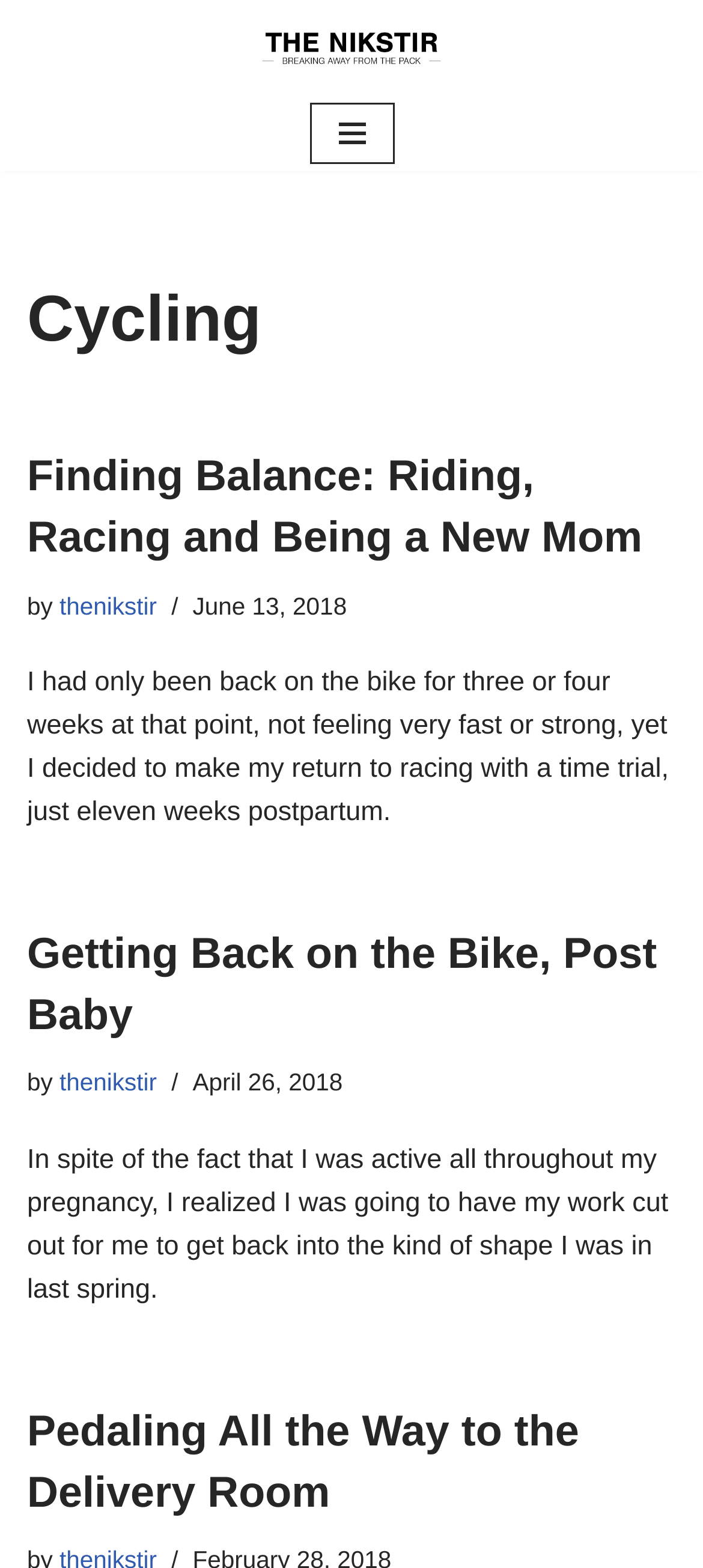Provide the bounding box coordinates in the format (top-left x, top-left y, bottom-right x, bottom-right y). All values are floating point numbers between 0 and 1. Determine the bounding box coordinate of the UI element described as: nail salon Boynton Beach

None